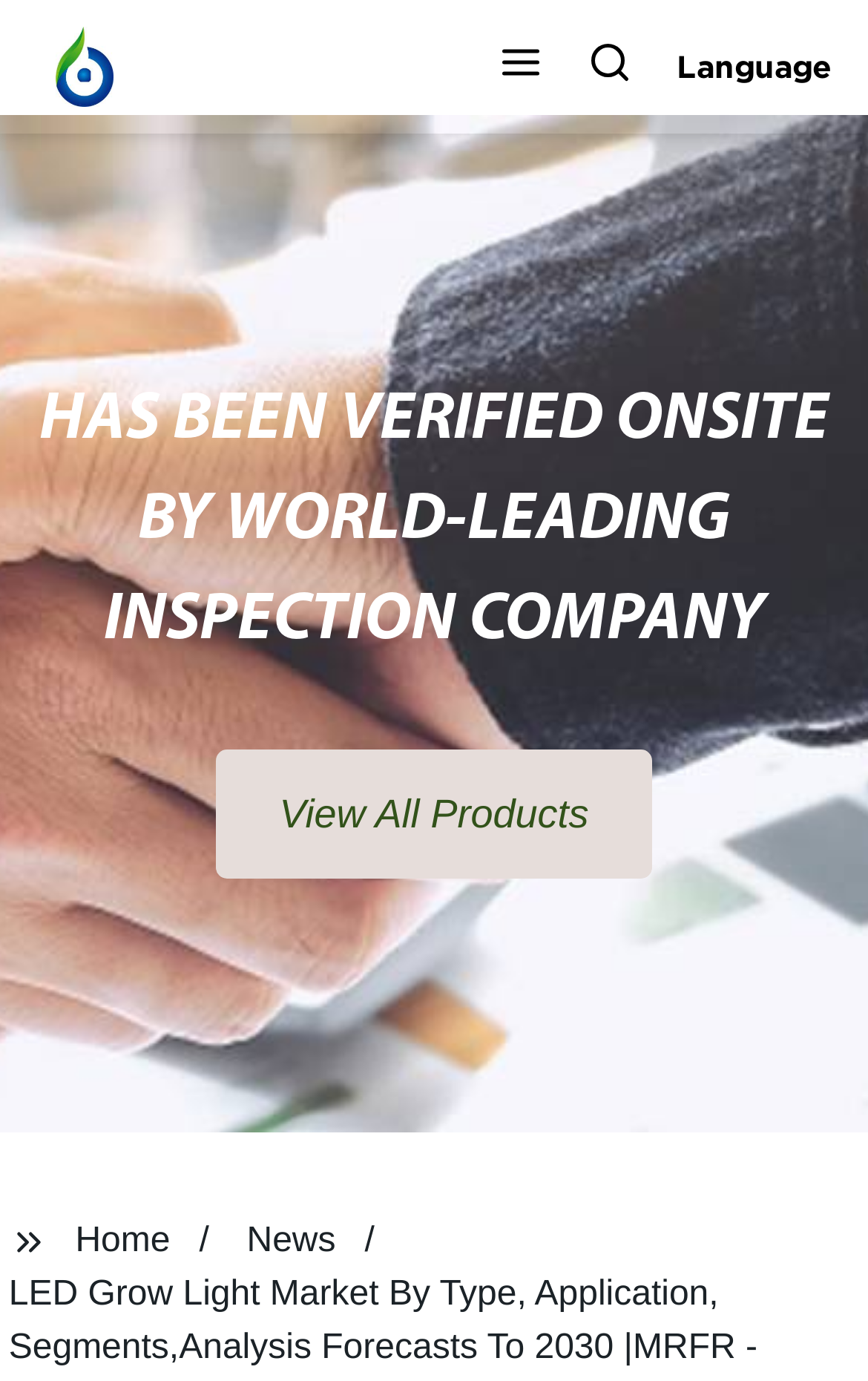Provide a one-word or one-phrase answer to the question:
What is the region that occupies most of the webpage?

main content